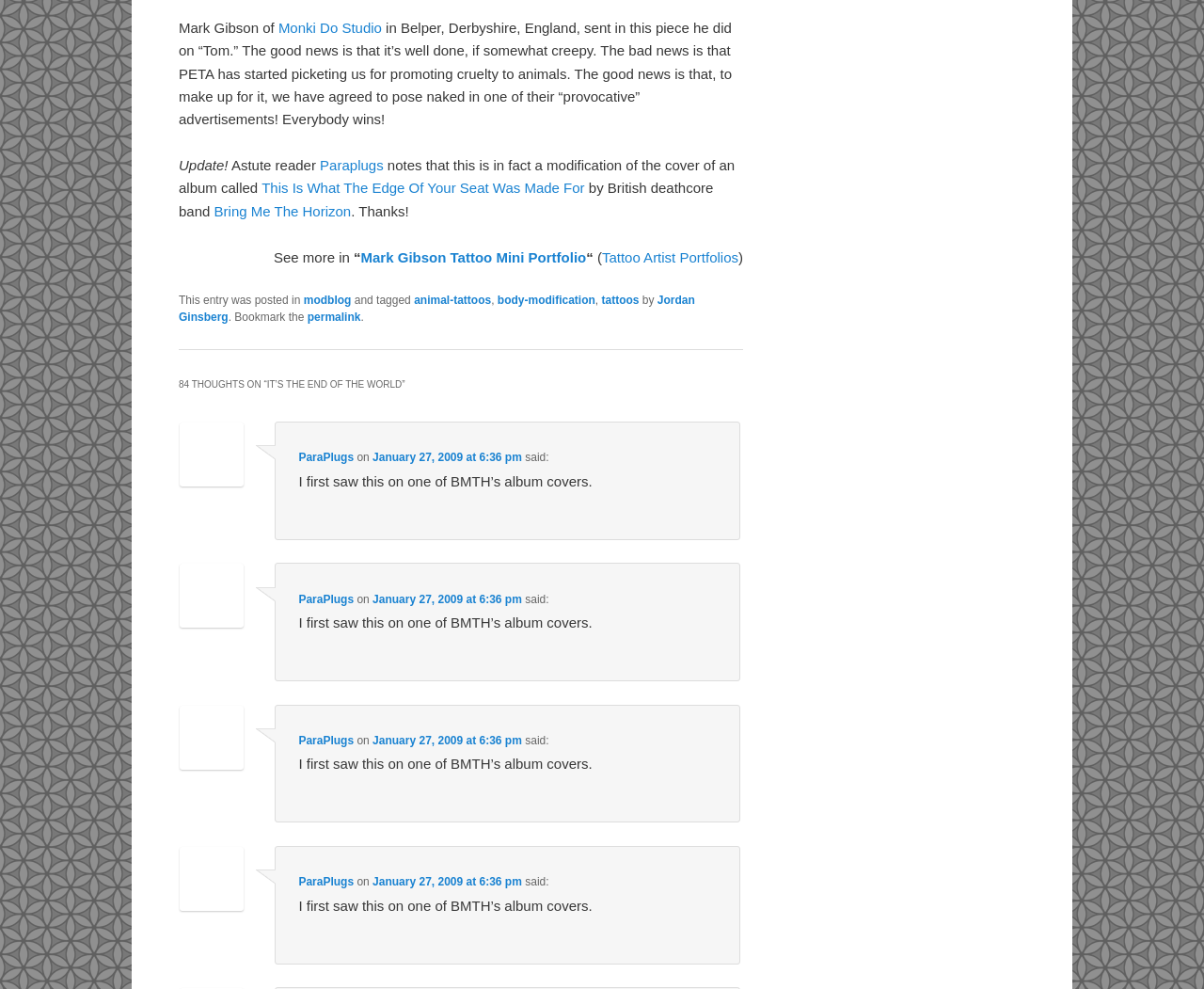Respond with a single word or phrase:
What is the name of the band mentioned in the article?

Bring Me The Horizon